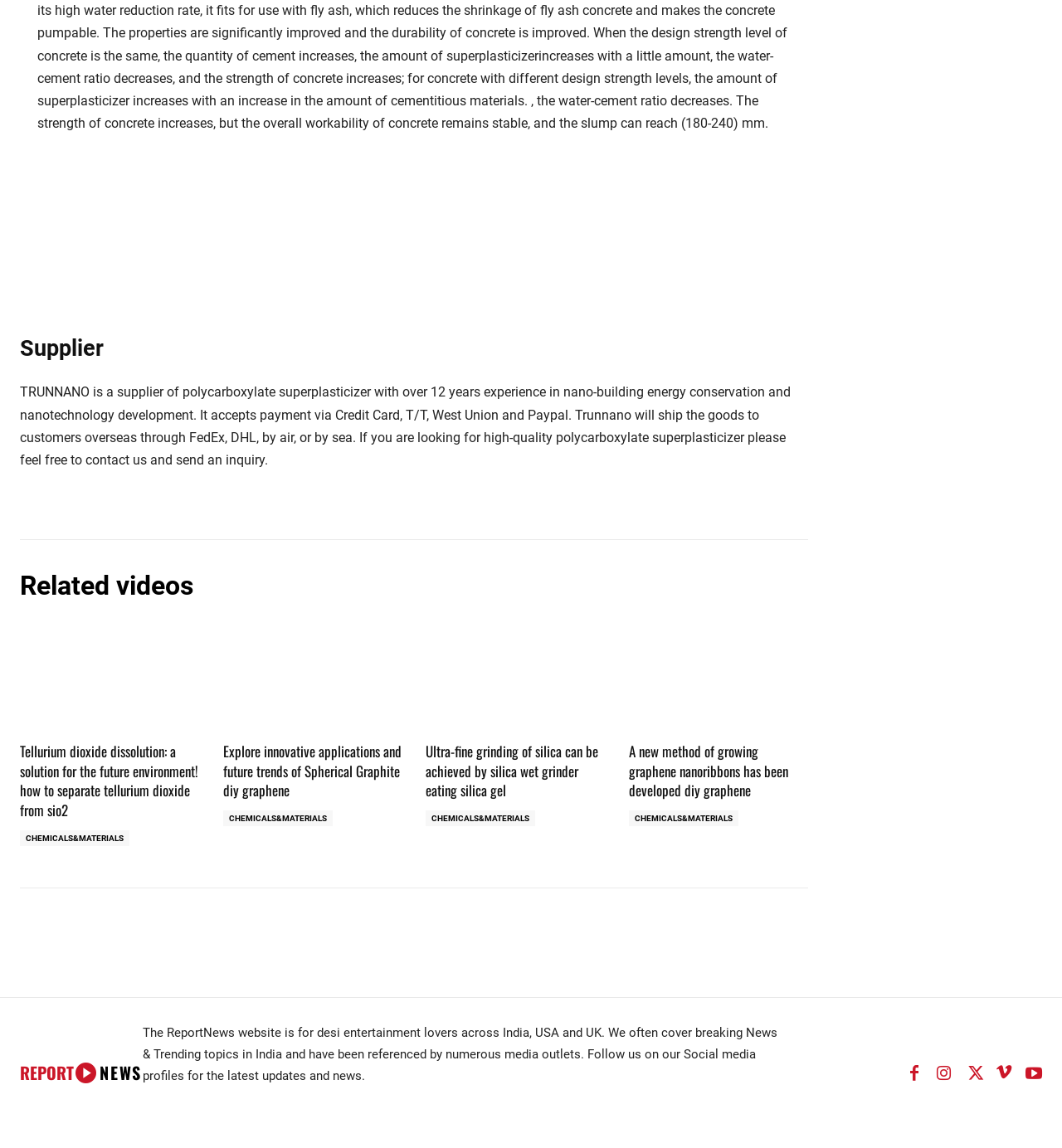What is the topic of the video 'Tellurium dioxide dissolution: a solution for the future environment! how to separate tellurium dioxide from sio2'?
Please answer the question with as much detail and depth as you can.

The webpage has a link and a heading with the same text 'Tellurium dioxide dissolution: a solution for the future environment! how to separate tellurium dioxide from sio2', which suggests that the topic of the video is tellurium dioxide dissolution.